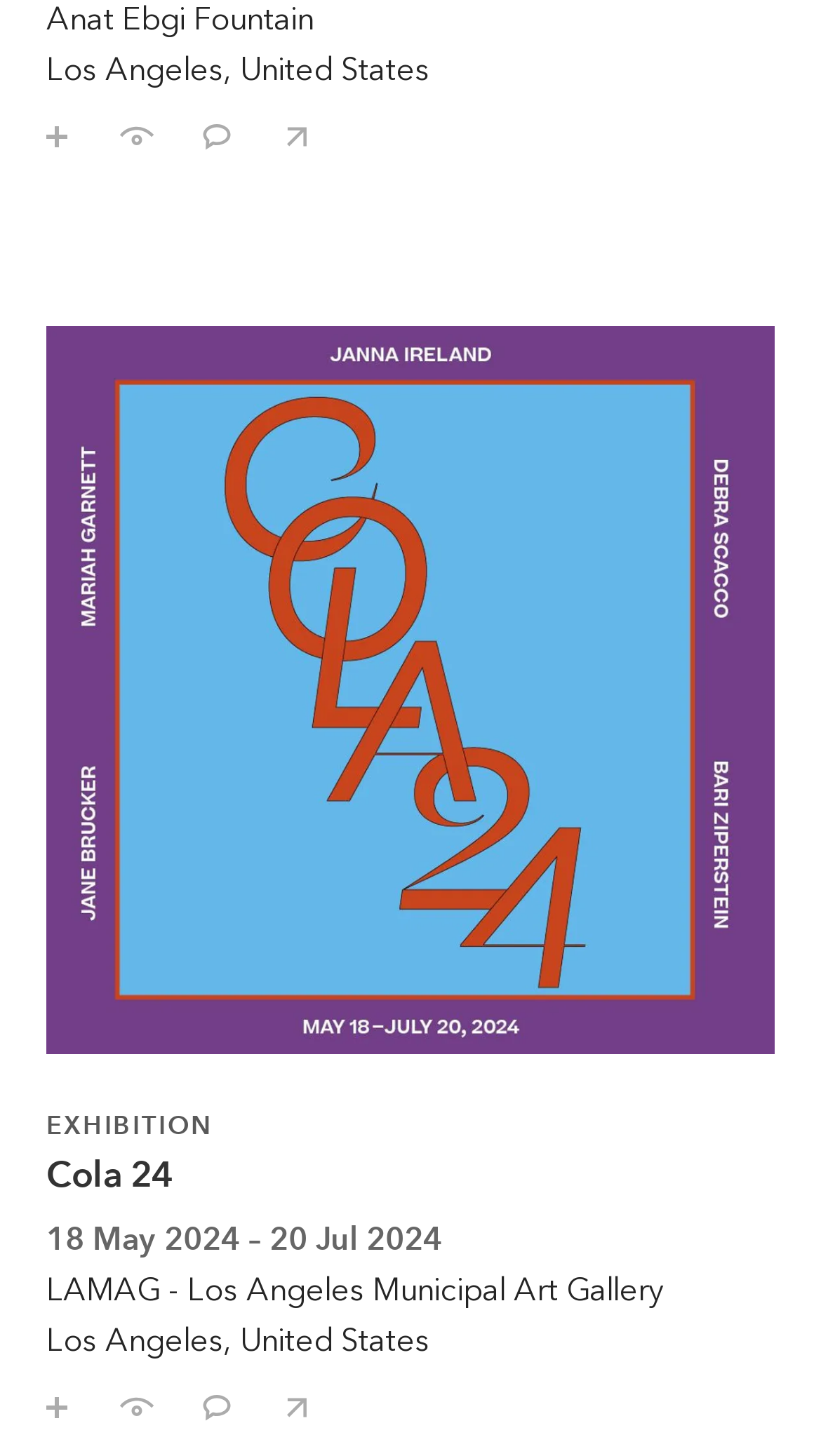Pinpoint the bounding box coordinates of the area that should be clicked to complete the following instruction: "View Cola 24 EXHIBITION details". The coordinates must be given as four float numbers between 0 and 1, i.e., [left, top, right, bottom].

[0.056, 0.224, 0.944, 0.937]